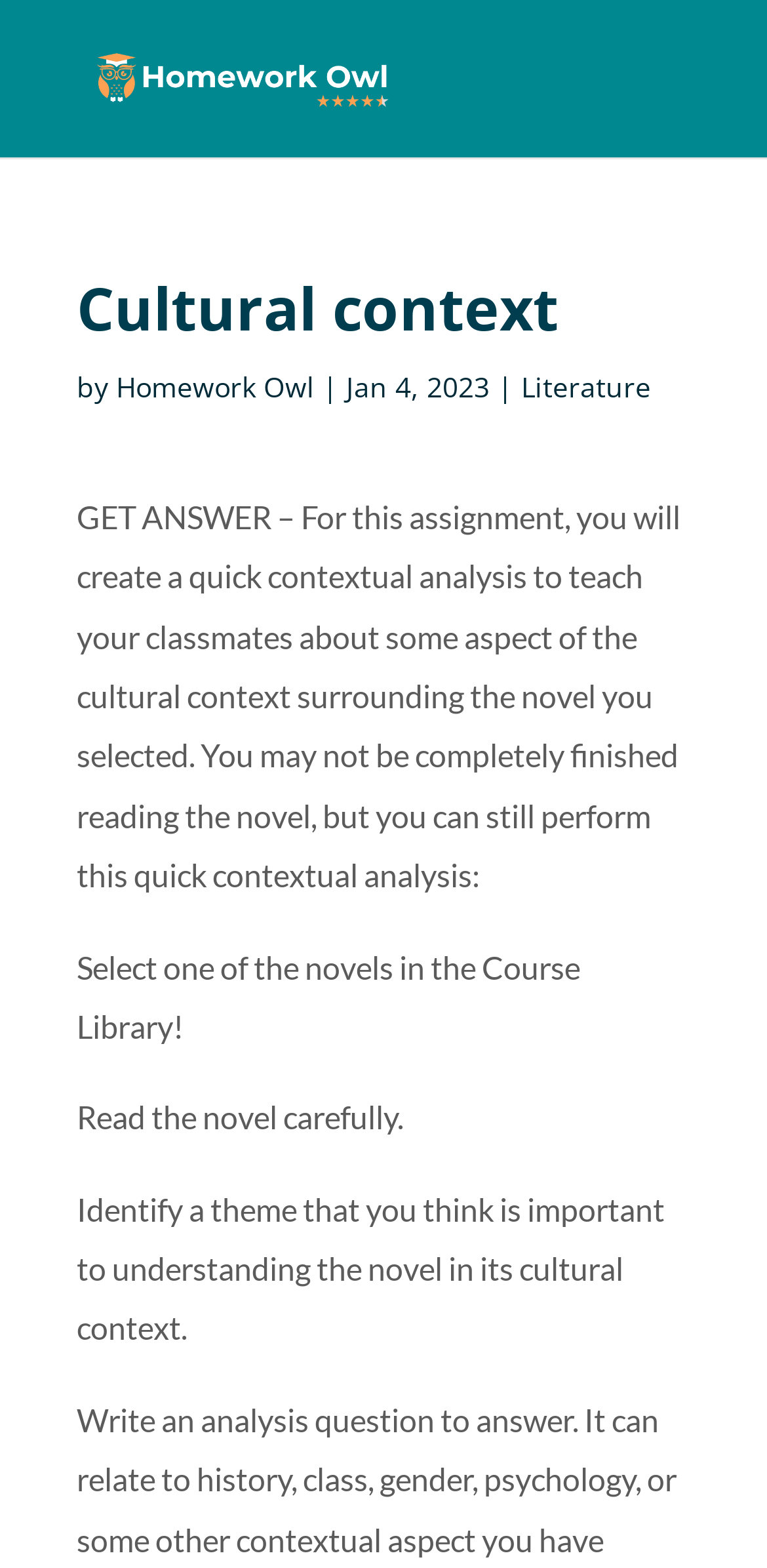Provide the bounding box coordinates of the HTML element described as: "Homework Owl". The bounding box coordinates should be four float numbers between 0 and 1, i.e., [left, top, right, bottom].

[0.151, 0.235, 0.41, 0.258]